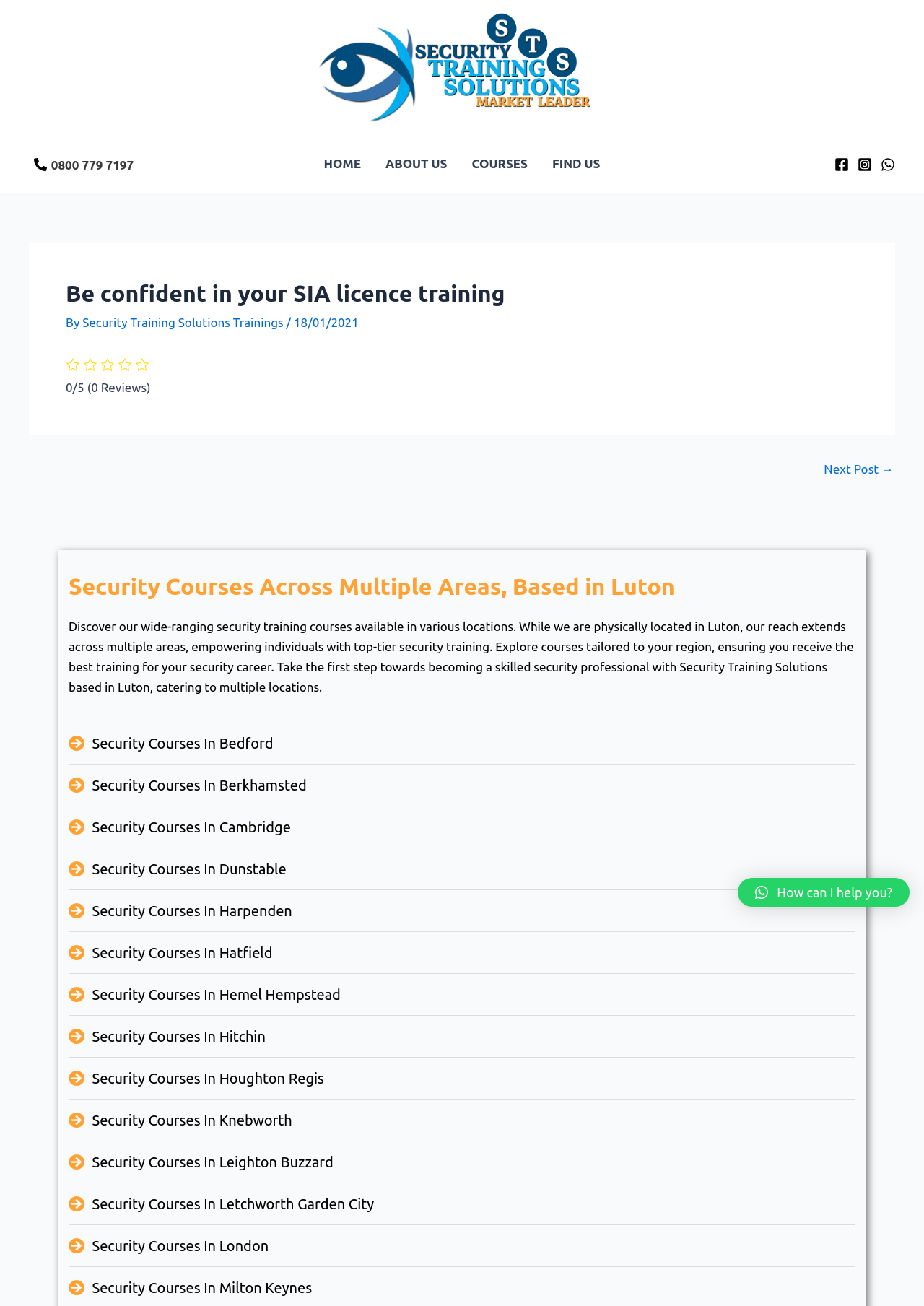How many social media links are on the webpage?
Answer the question with a single word or phrase, referring to the image.

3